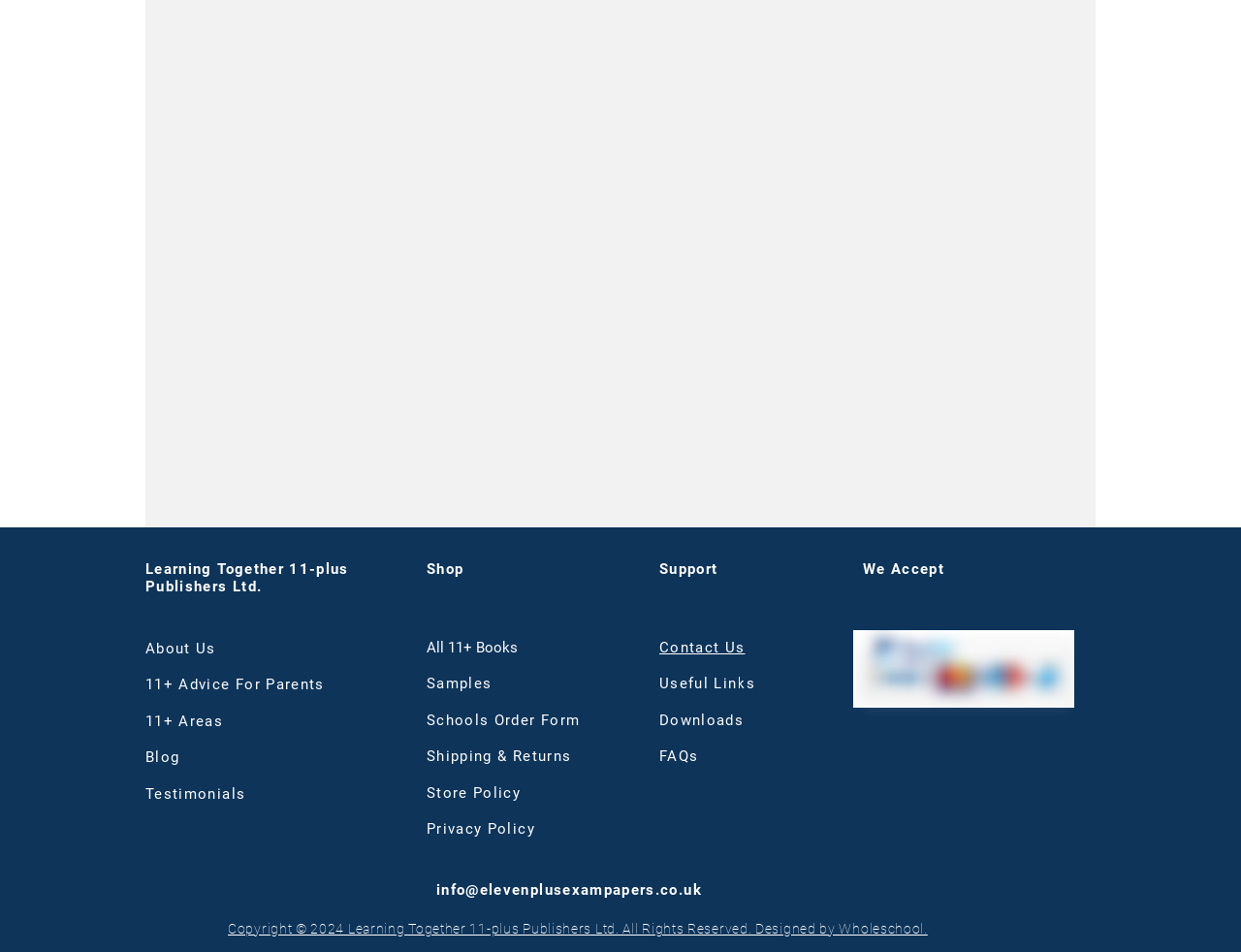Locate the bounding box coordinates of the element you need to click to accomplish the task described by this instruction: "View 'All 11+ Books'".

[0.344, 0.671, 0.417, 0.689]